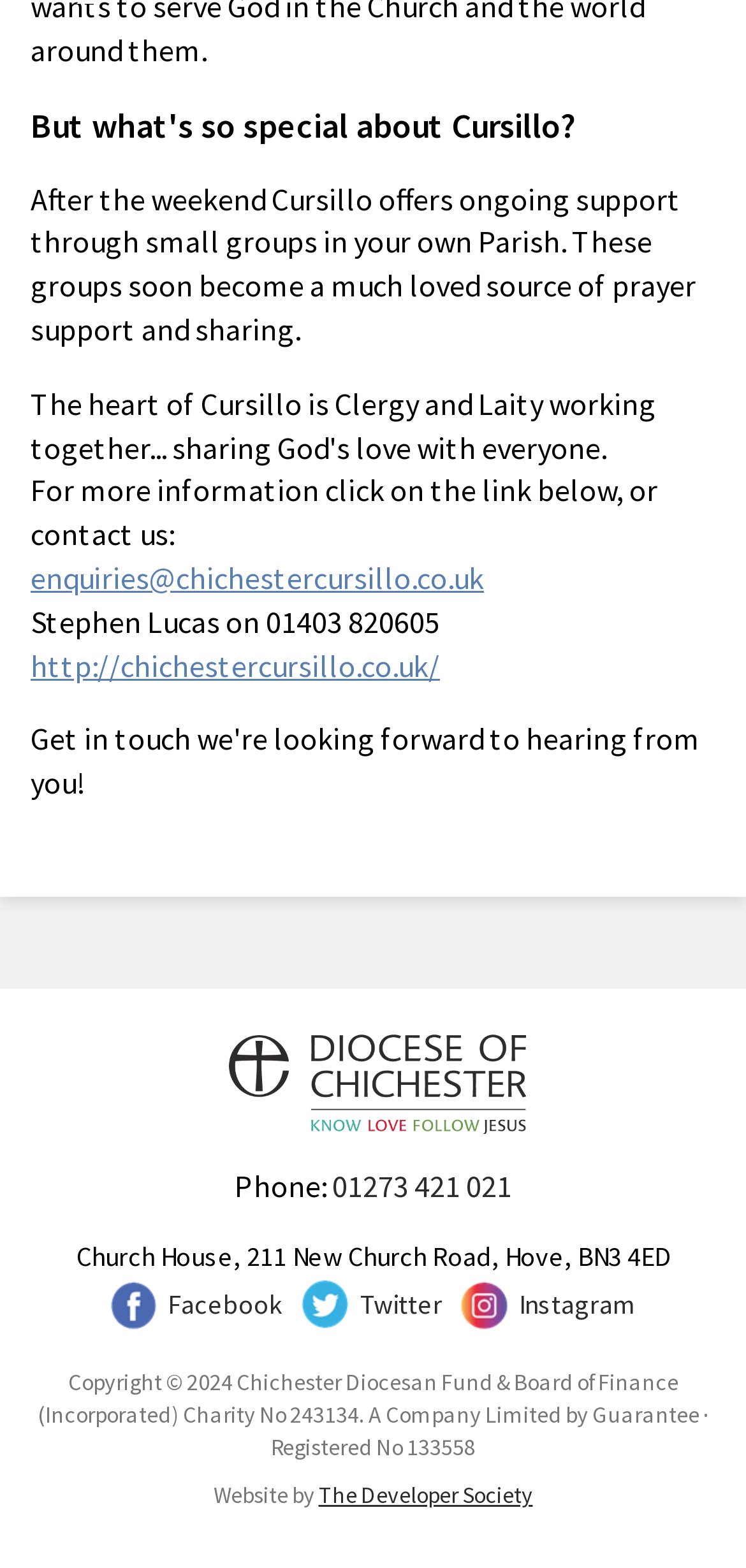Specify the bounding box coordinates of the region I need to click to perform the following instruction: "Check the Diocese of Chichester's phone number". The coordinates must be four float numbers in the range of 0 to 1, i.e., [left, top, right, bottom].

[0.445, 0.744, 0.686, 0.768]